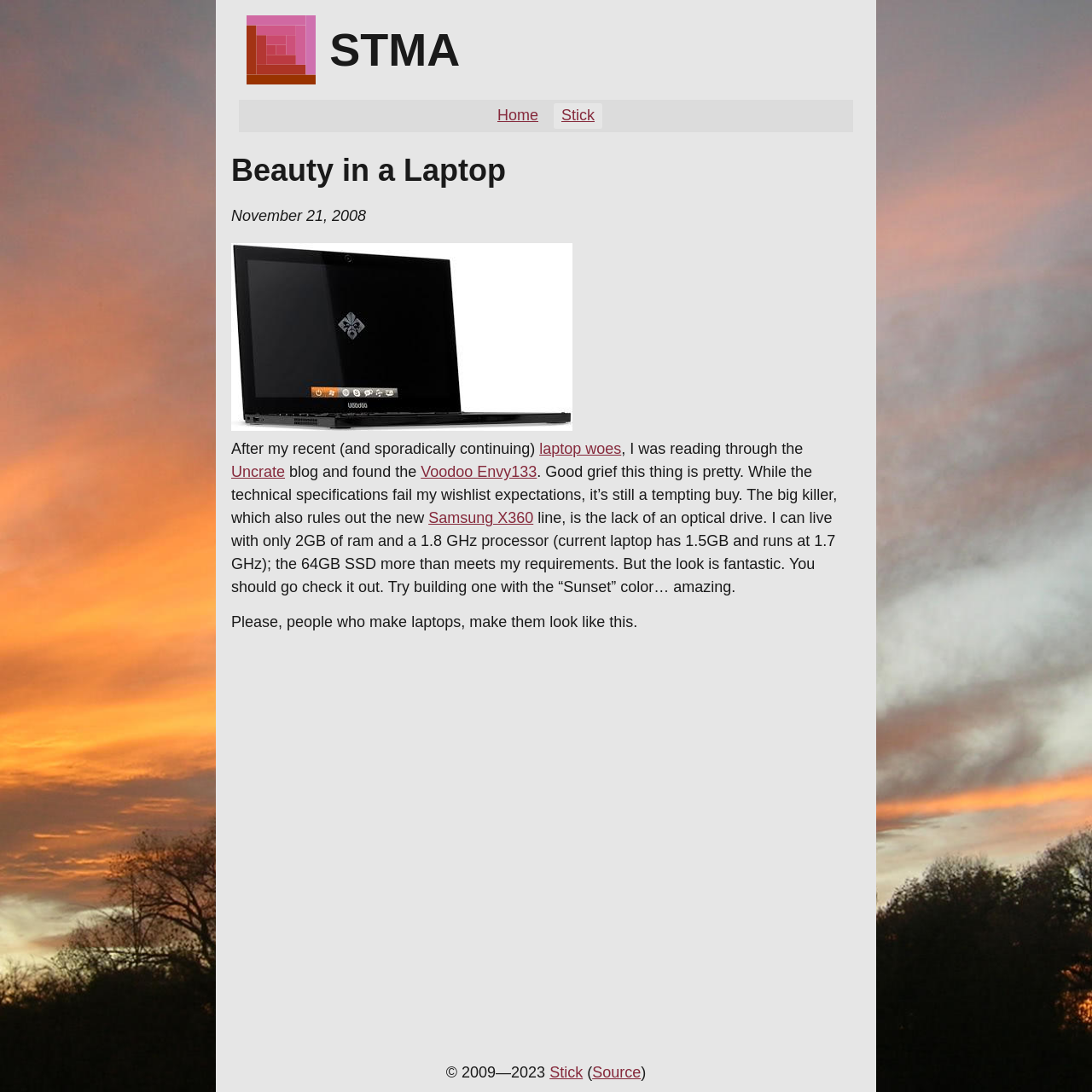Answer the following in one word or a short phrase: 
What is the date of the blog post?

November 21, 2008